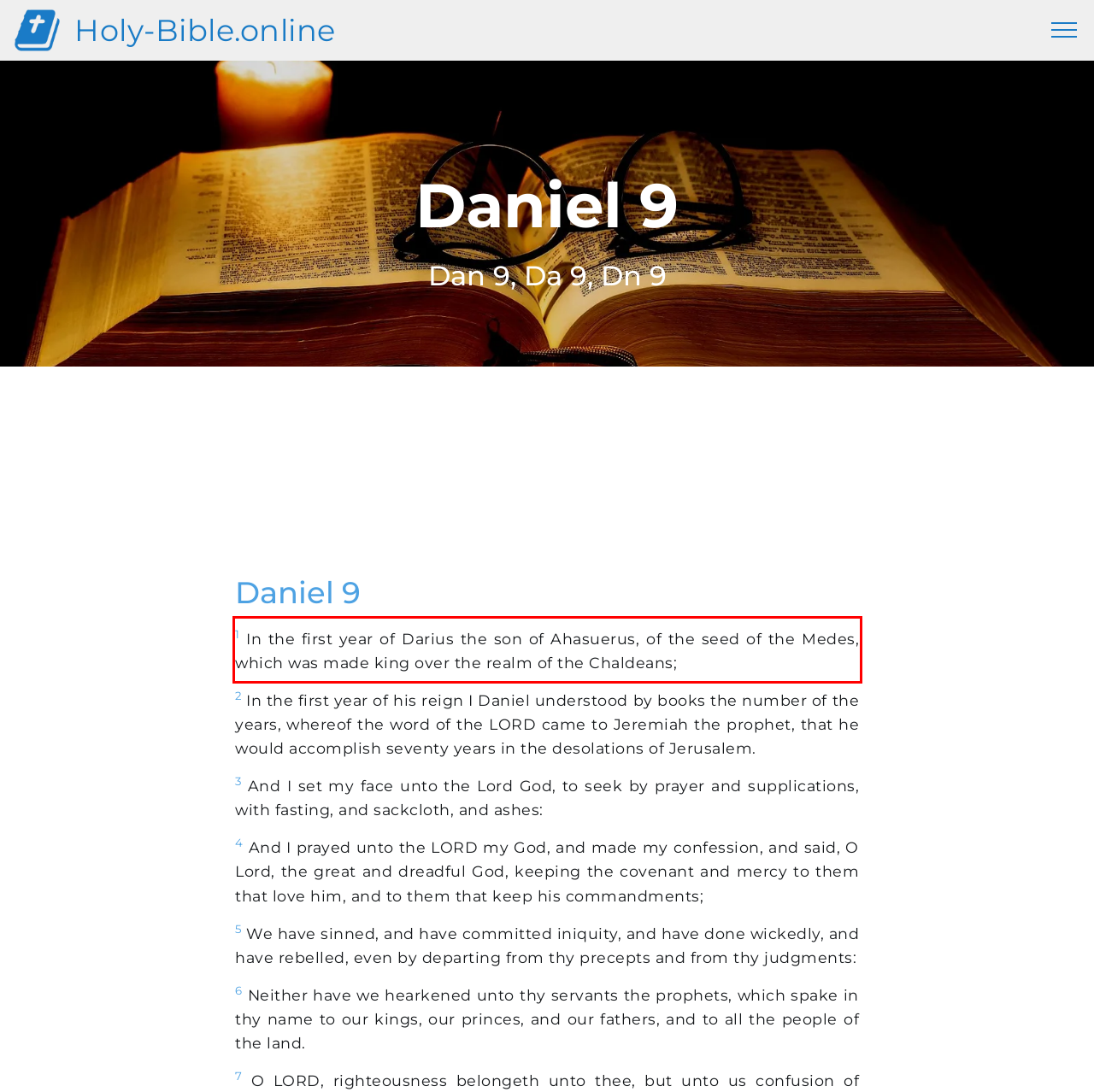Please extract the text content from the UI element enclosed by the red rectangle in the screenshot.

1 In the first year of Darius the son of Ahasuerus, of the seed of the Medes, which was made king over the realm of the Chaldeans;